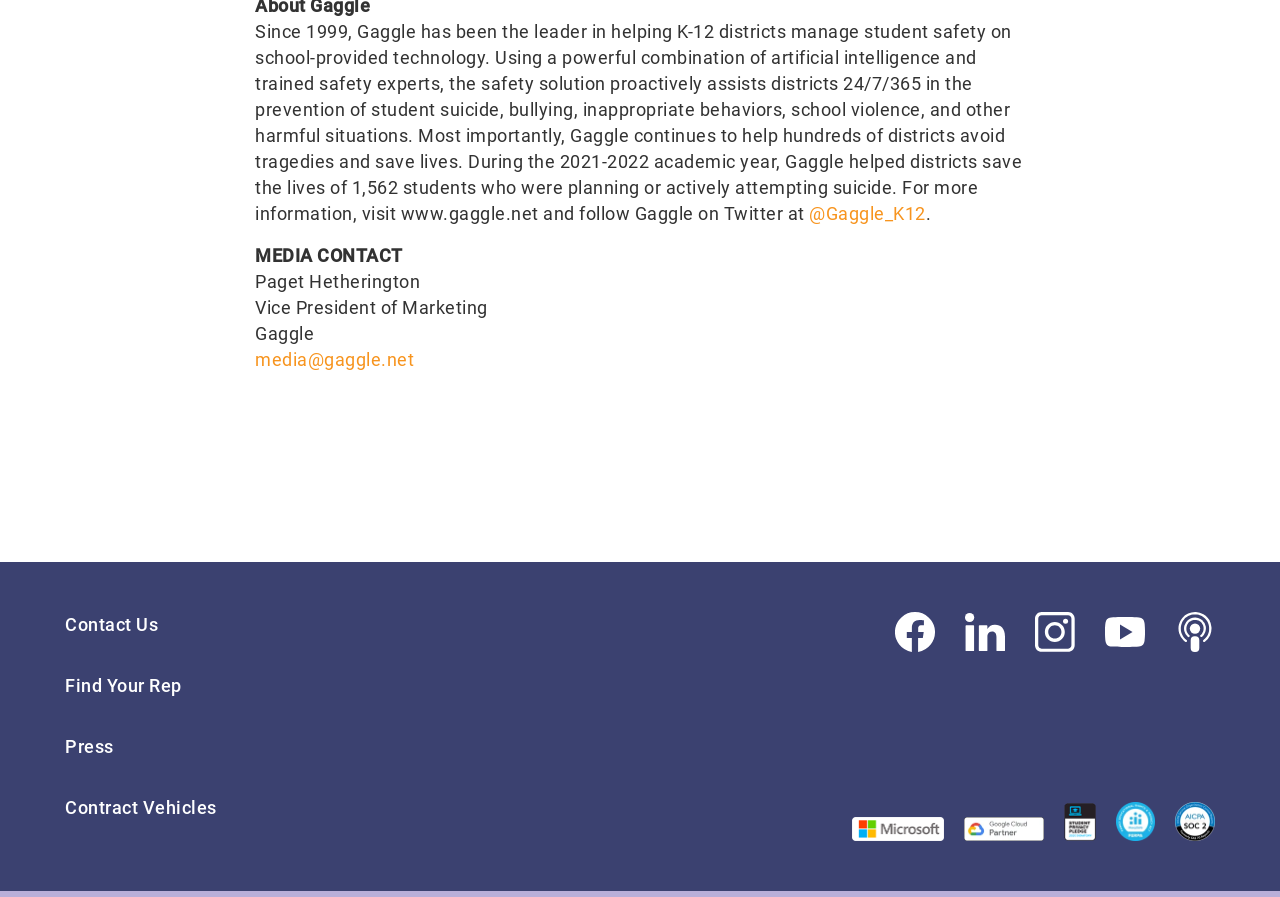Identify the bounding box for the UI element specified in this description: "alt="It Takes a Village Podcast"". The coordinates must be four float numbers between 0 and 1, formatted as [left, top, right, bottom].

[0.918, 0.701, 0.949, 0.724]